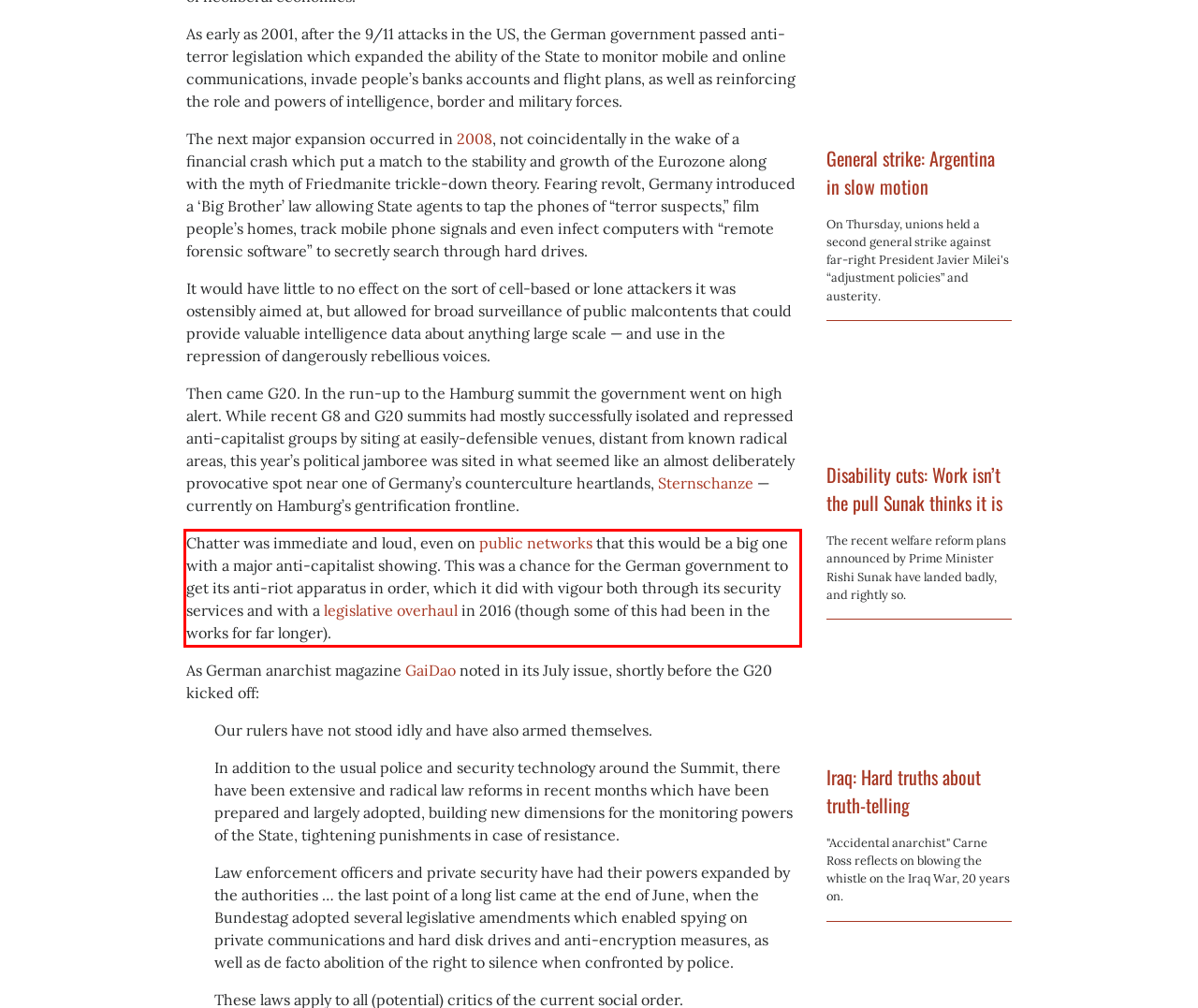There is a screenshot of a webpage with a red bounding box around a UI element. Please use OCR to extract the text within the red bounding box.

Chatter was immediate and loud, even on public networks that this would be a big one with a major anti-capitalist showing. This was a chance for the German government to get its anti-riot apparatus in order, which it did with vigour both through its security services and with a legislative overhaul in 2016 (though some of this had been in the works for far longer).